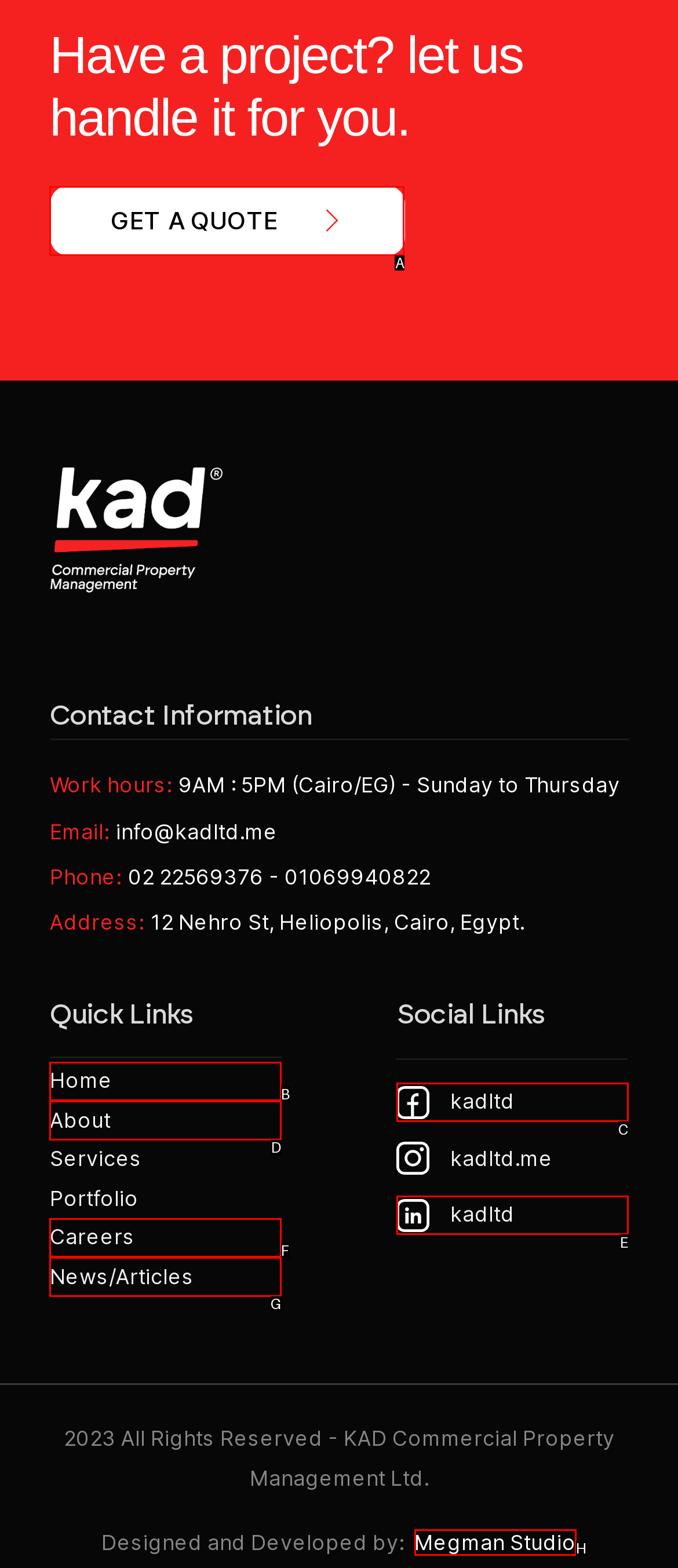Identify the HTML element that matches the description: Megman Studio
Respond with the letter of the correct option.

H